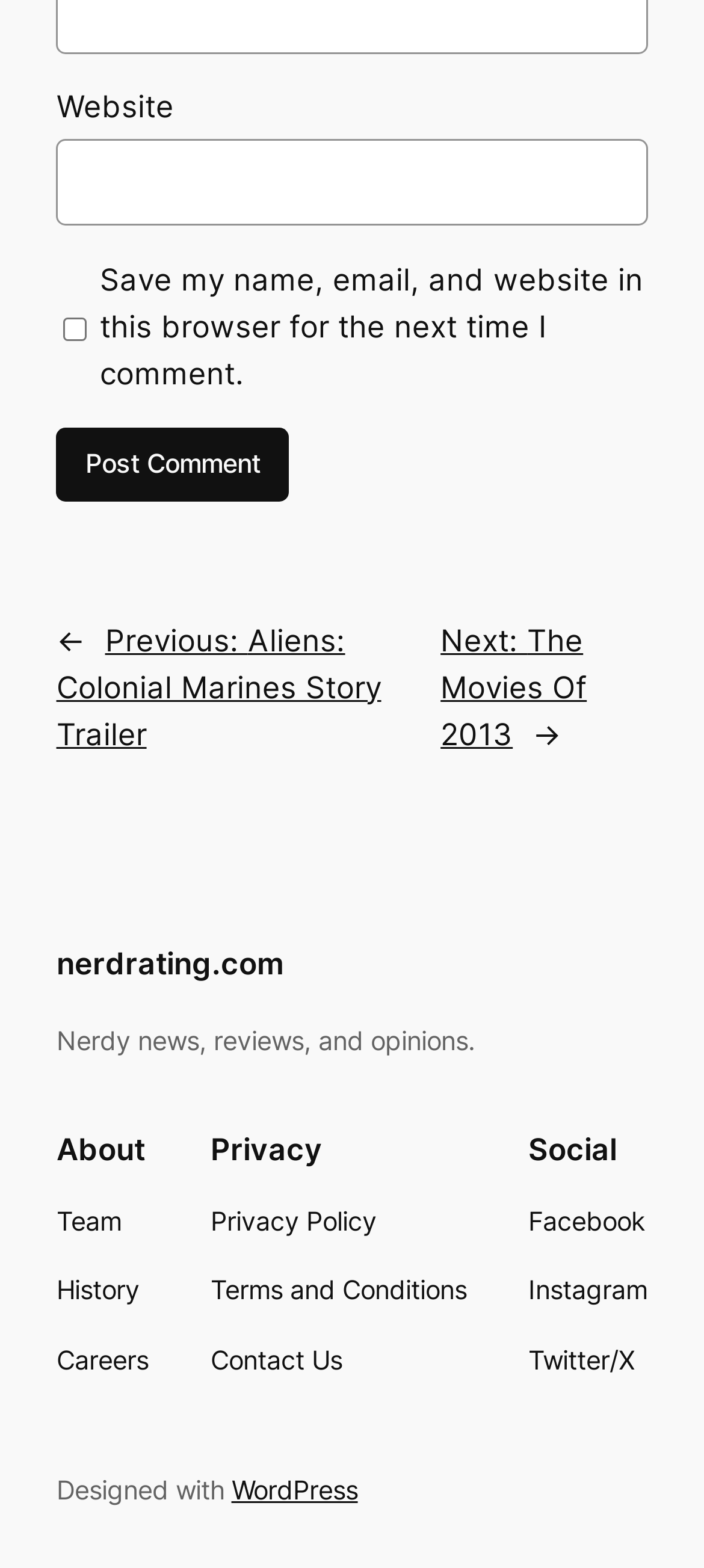What is the name of the website?
Please give a well-detailed answer to the question.

The name of the website can be found in the StaticText element with the text 'Nerdy news, reviews, and opinions.' which is located at the bottom of the webpage.